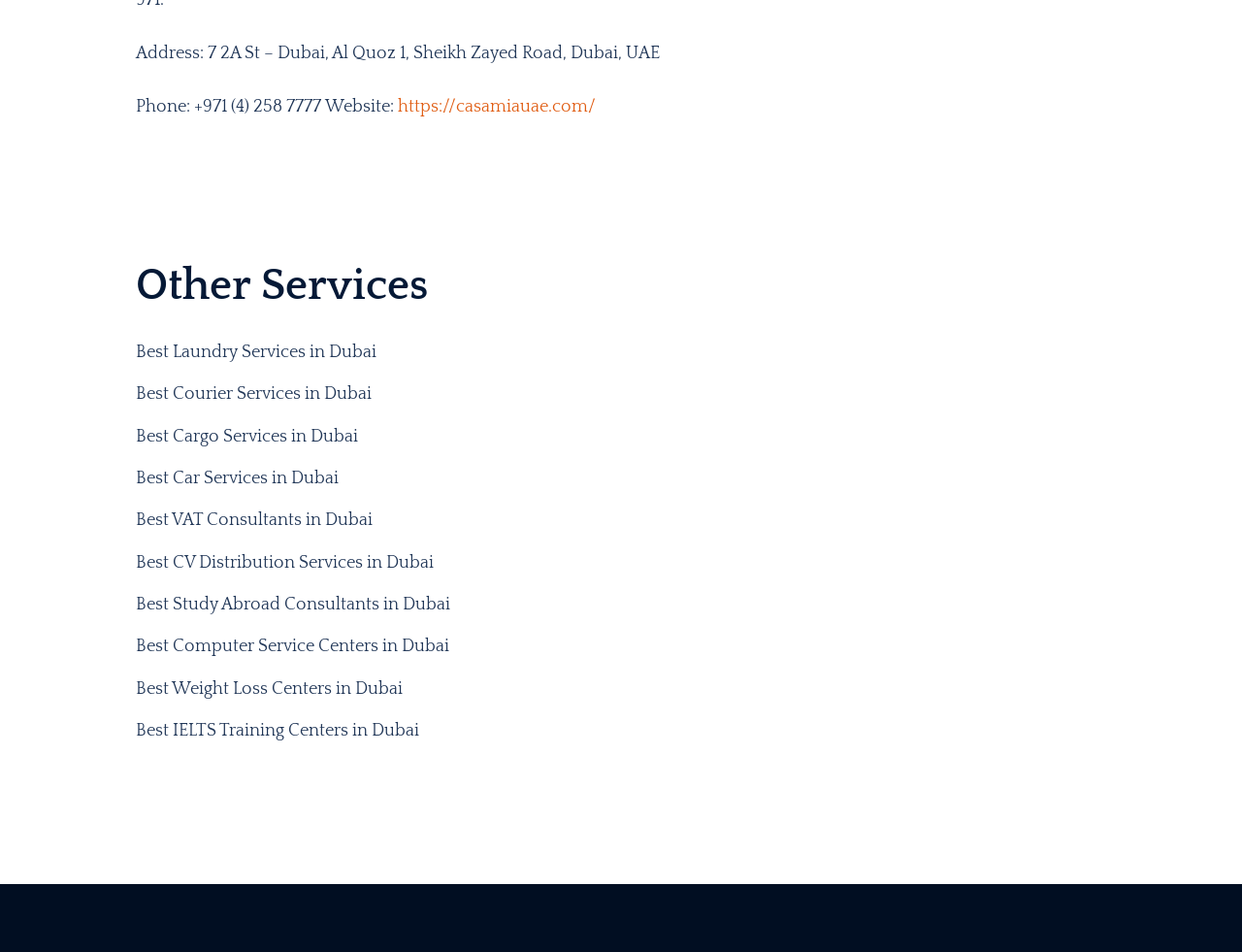Given the element description: "Best Cargo Services in Dubai", predict the bounding box coordinates of this UI element. The coordinates must be four float numbers between 0 and 1, given as [left, top, right, bottom].

[0.109, 0.448, 0.288, 0.468]